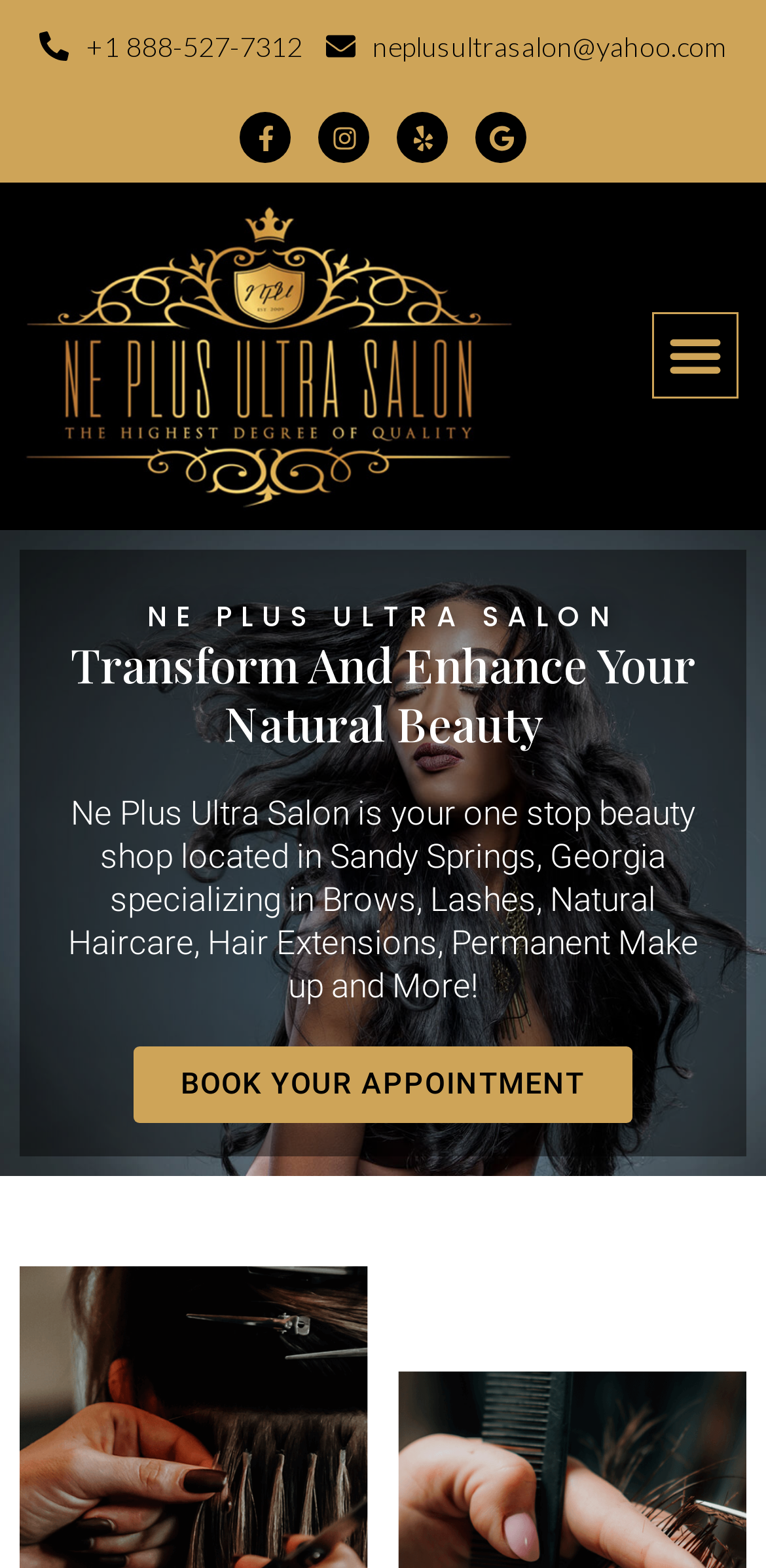What is the phone number of Ne Plus Ultra Salon?
Please utilize the information in the image to give a detailed response to the question.

The phone number can be found at the top of the webpage, in the form of a link, which is '+1 888-527-7312'.